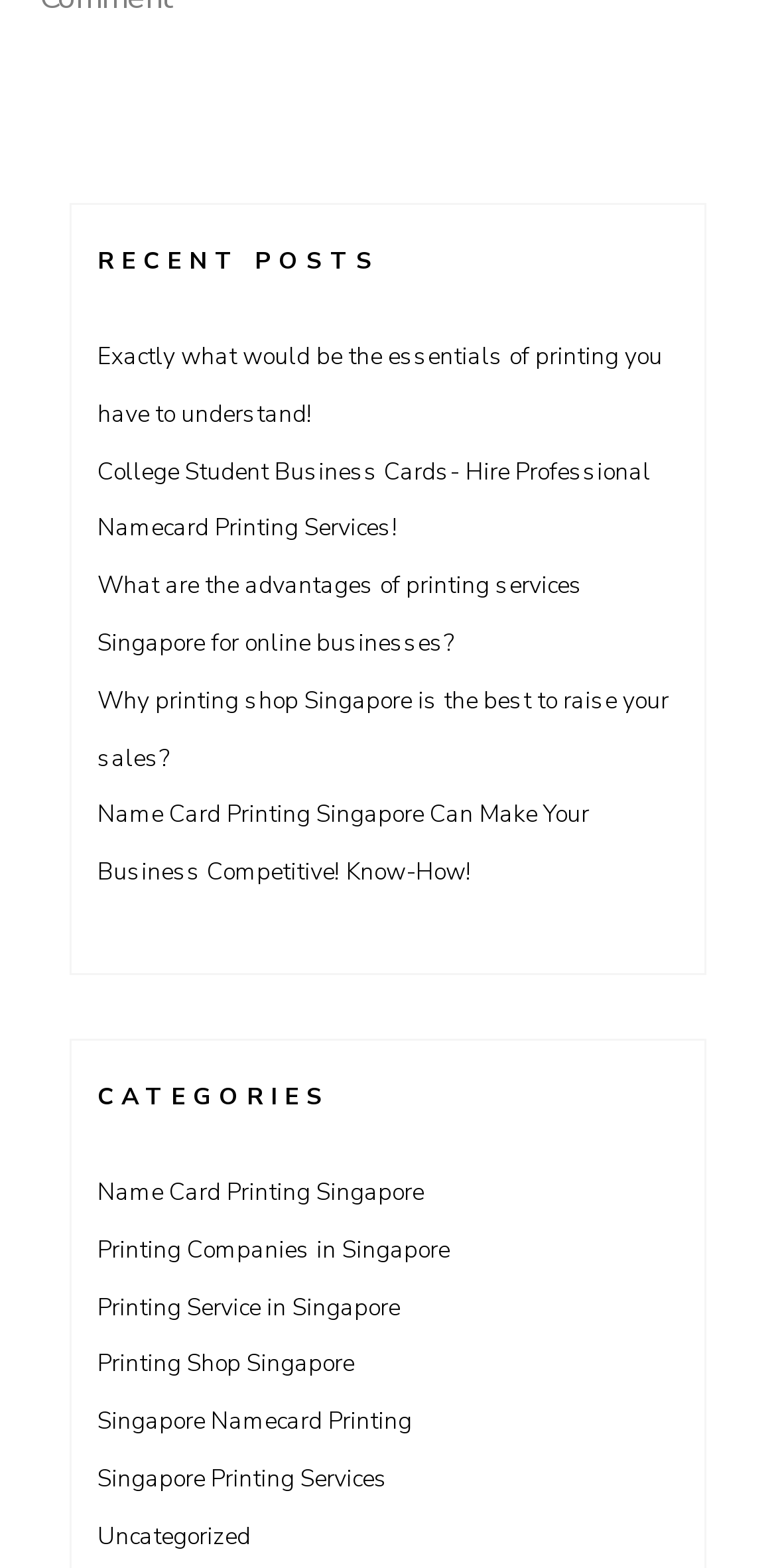Please provide a one-word or phrase answer to the question: 
What is the category with the most links?

Uncategorized